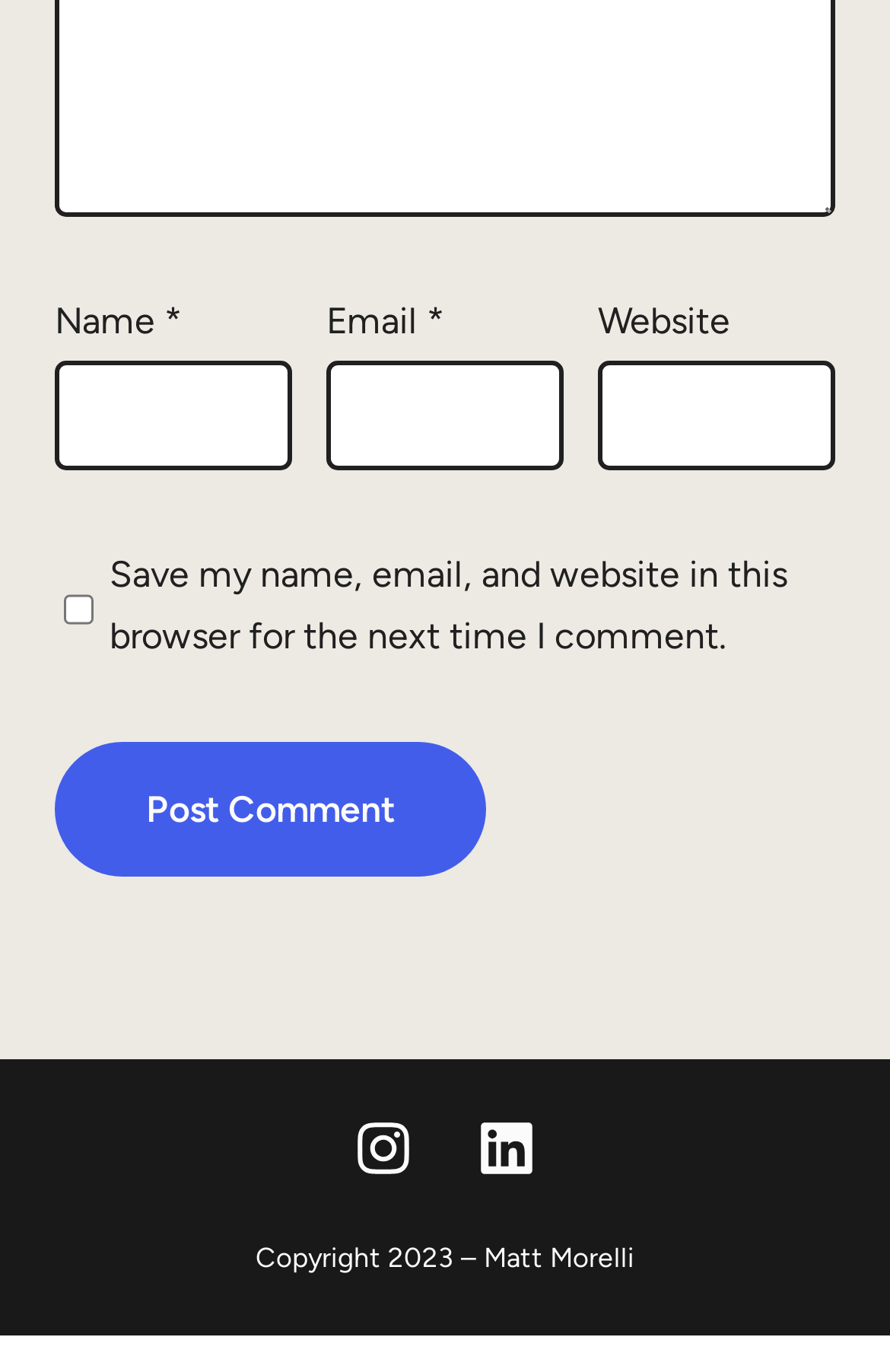Determine the bounding box coordinates for the HTML element described here: "title="Fireboy and Watergirl"".

None